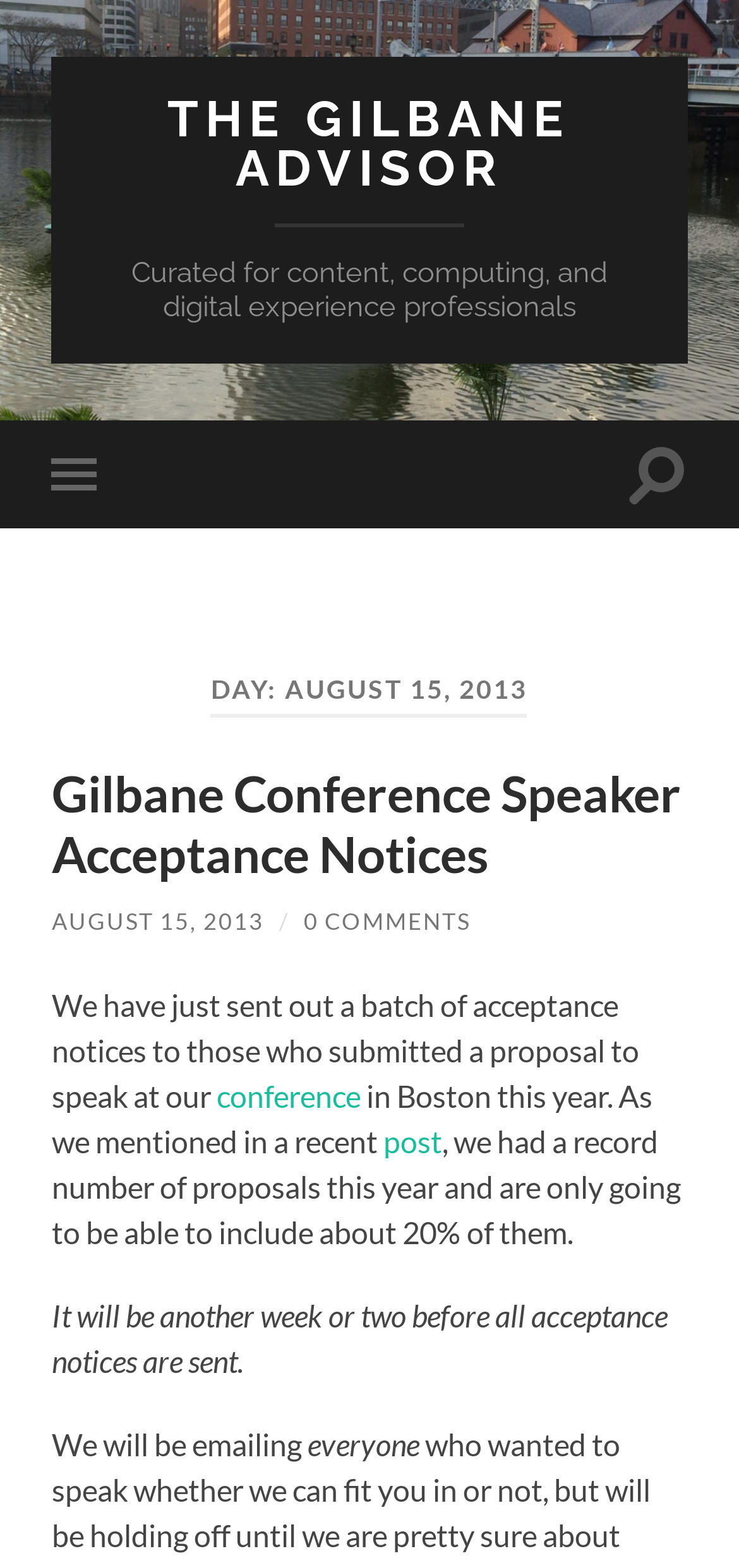Could you specify the bounding box coordinates for the clickable section to complete the following instruction: "Click the Gilbane Advisor link"?

[0.227, 0.057, 0.773, 0.126]